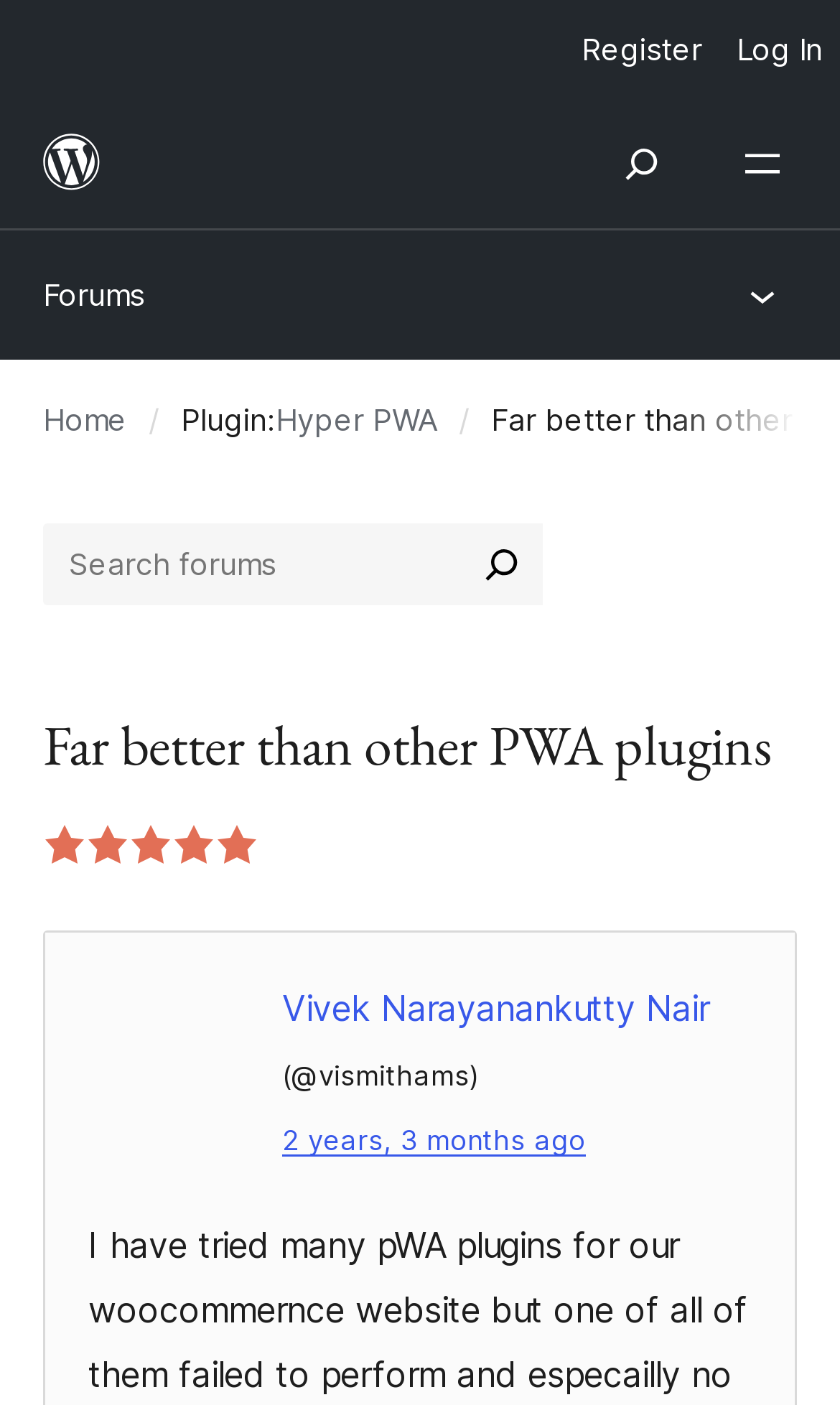Please determine the bounding box coordinates for the UI element described as: "WordPress.org".

[0.0, 0.071, 0.172, 0.161]